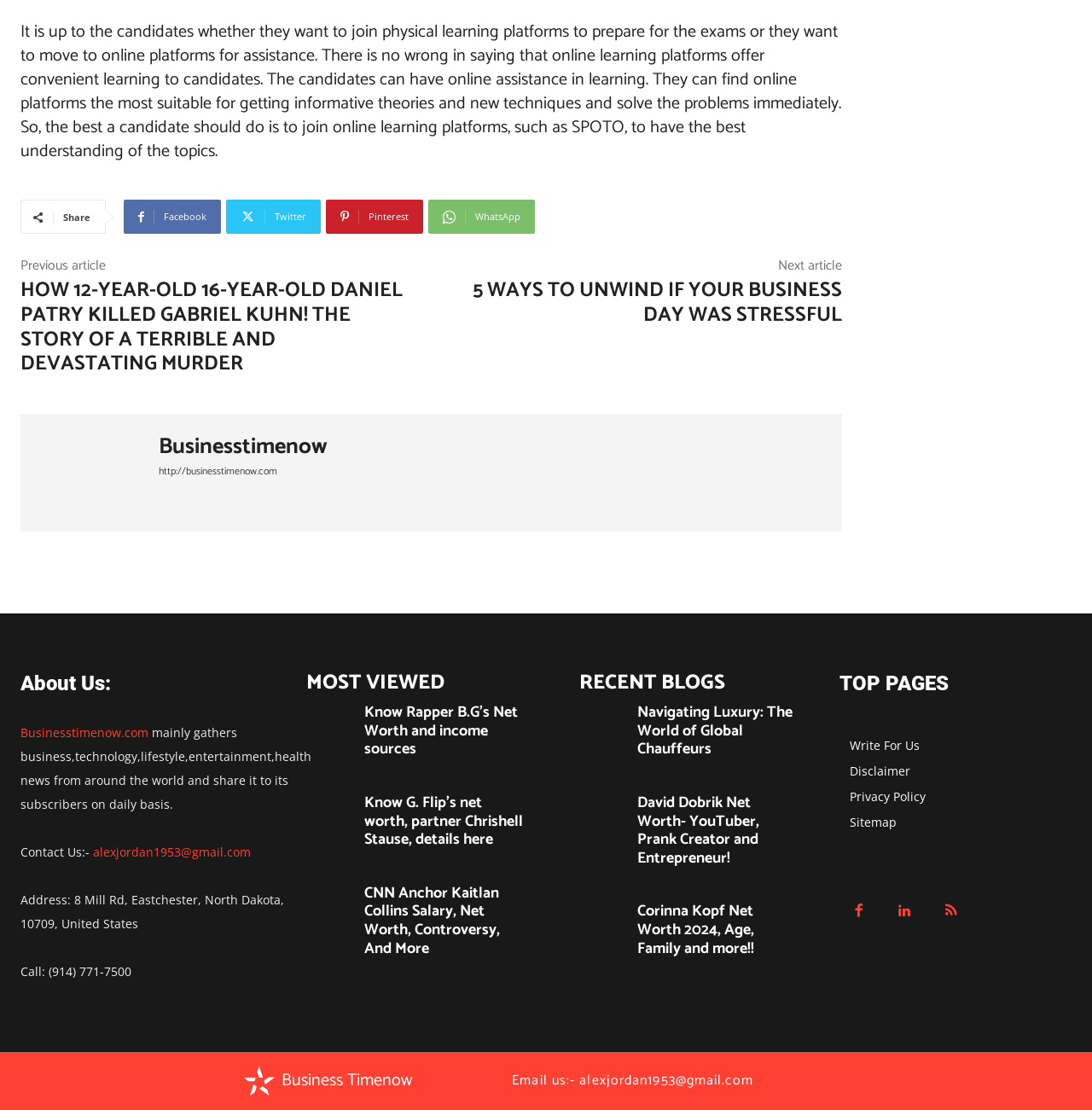Pinpoint the bounding box coordinates of the element that must be clicked to accomplish the following instruction: "Read the previous article". The coordinates should be in the format of four float numbers between 0 and 1, i.e., [left, top, right, bottom].

[0.019, 0.229, 0.097, 0.25]